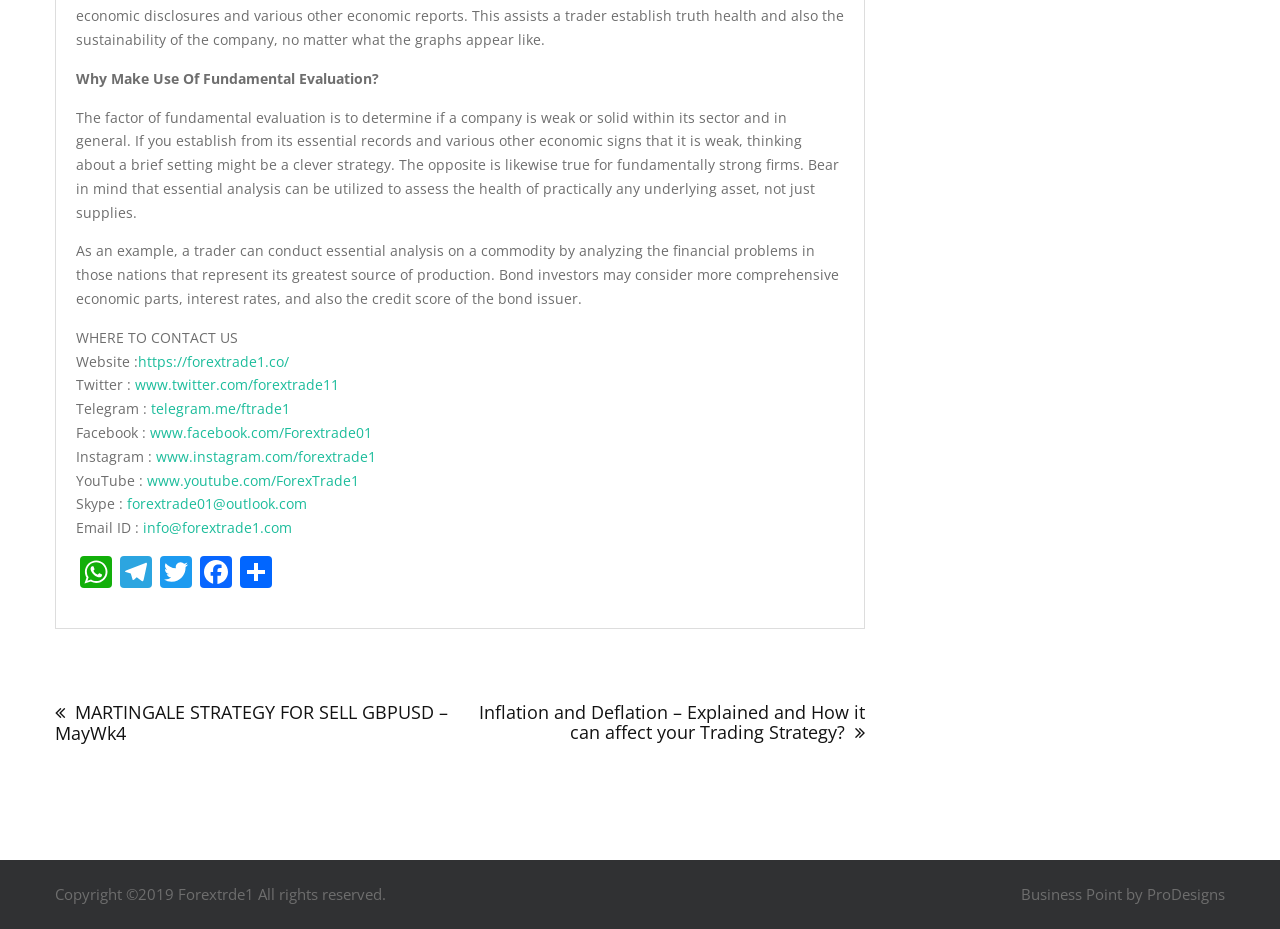Determine the bounding box coordinates of the region that needs to be clicked to achieve the task: "Contact us".

None